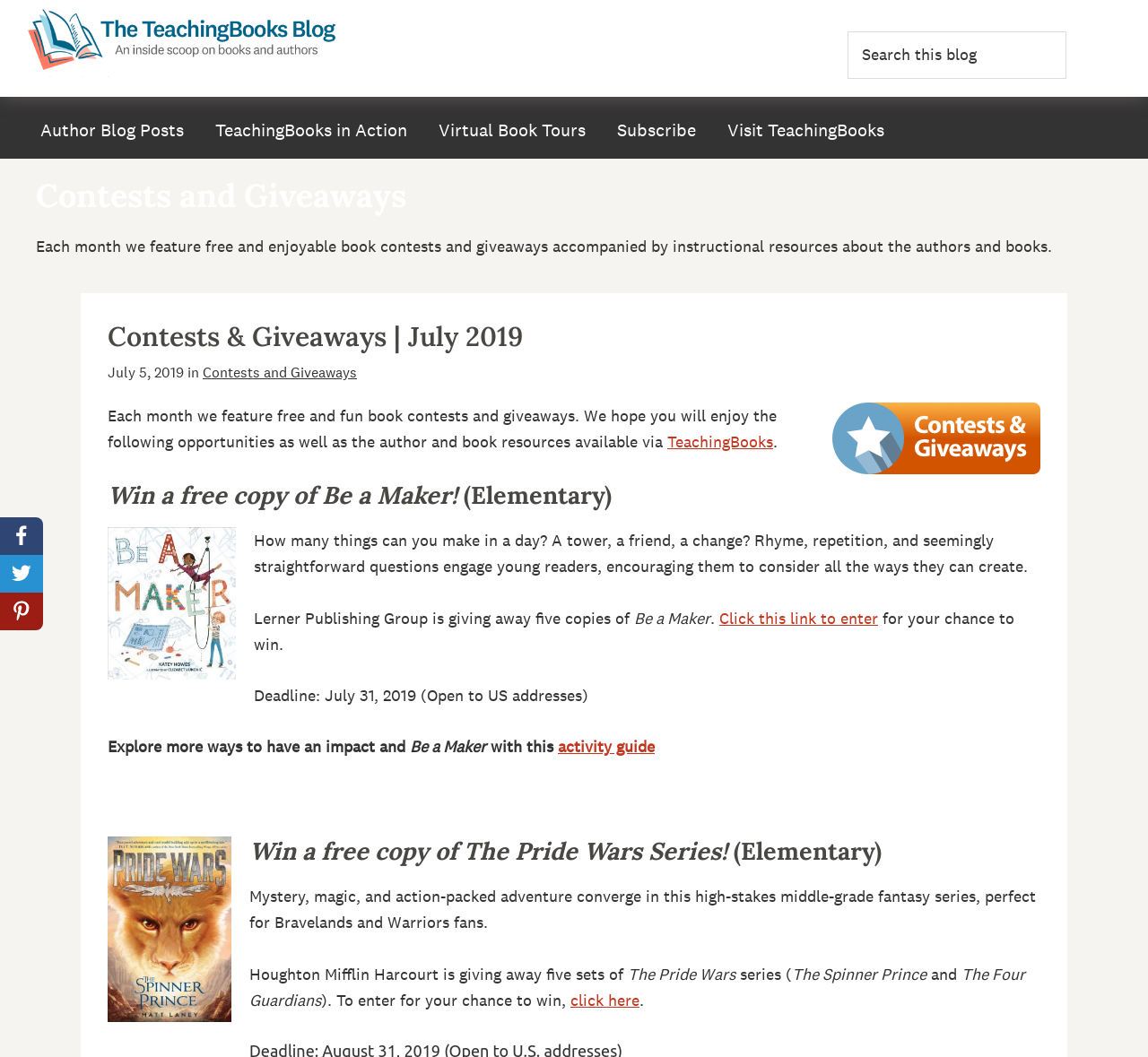Pinpoint the bounding box coordinates of the element you need to click to execute the following instruction: "Click the 'Author Blog Posts' link". The bounding box should be represented by four float numbers between 0 and 1, in the format [left, top, right, bottom].

[0.023, 0.104, 0.172, 0.141]